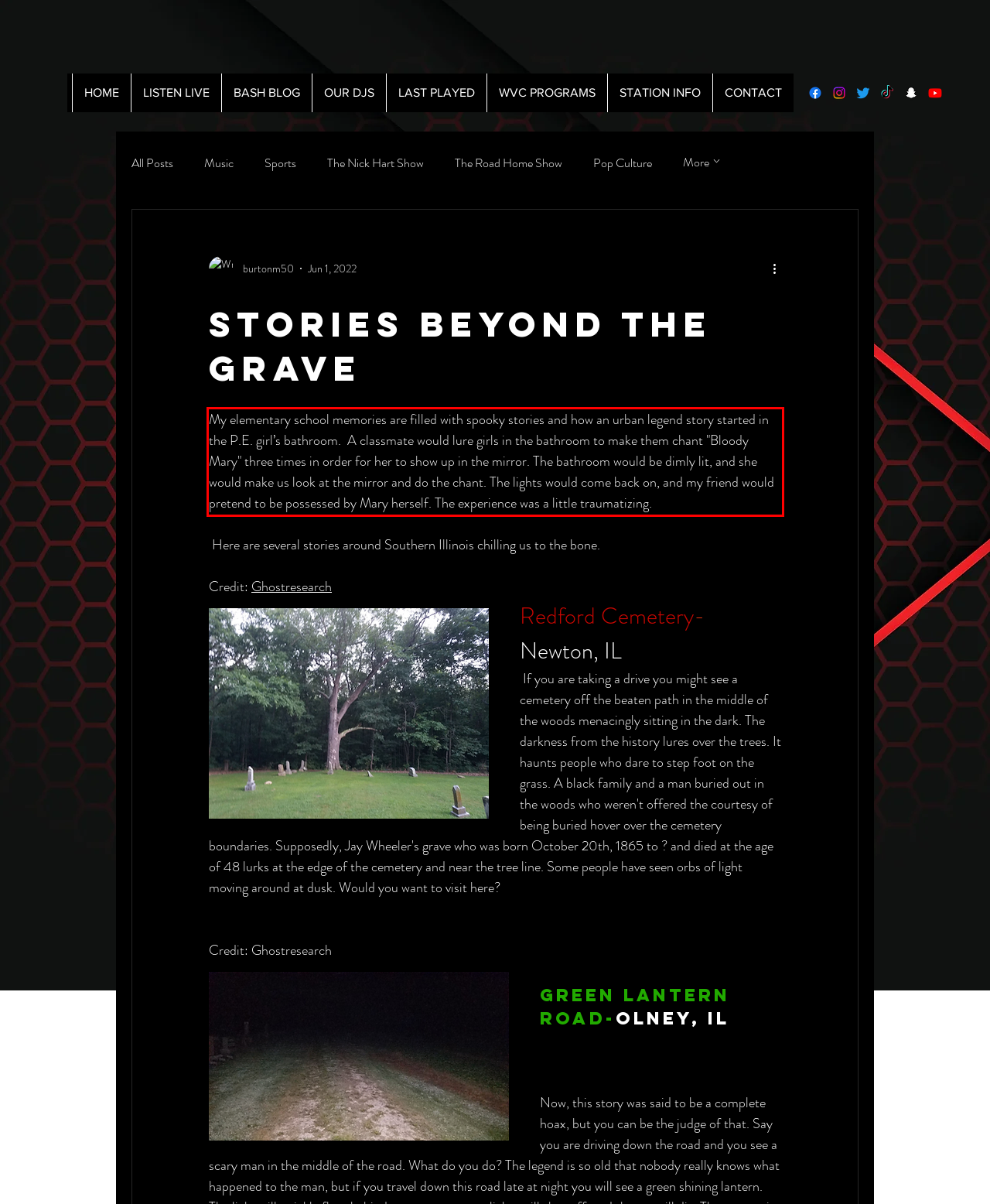Given a screenshot of a webpage with a red bounding box, extract the text content from the UI element inside the red bounding box.

My elementary school memories are filled with spooky stories and how an urban legend story started in the P.E. girl’s bathroom. A classmate would lure girls in the bathroom to make them chant "Bloody Mary" three times in order for her to show up in the mirror. The bathroom would be dimly lit, and she would make us look at the mirror and do the chant. The lights would come back on, and my friend would pretend to be possessed by Mary herself. The experience was a little traumatizing.